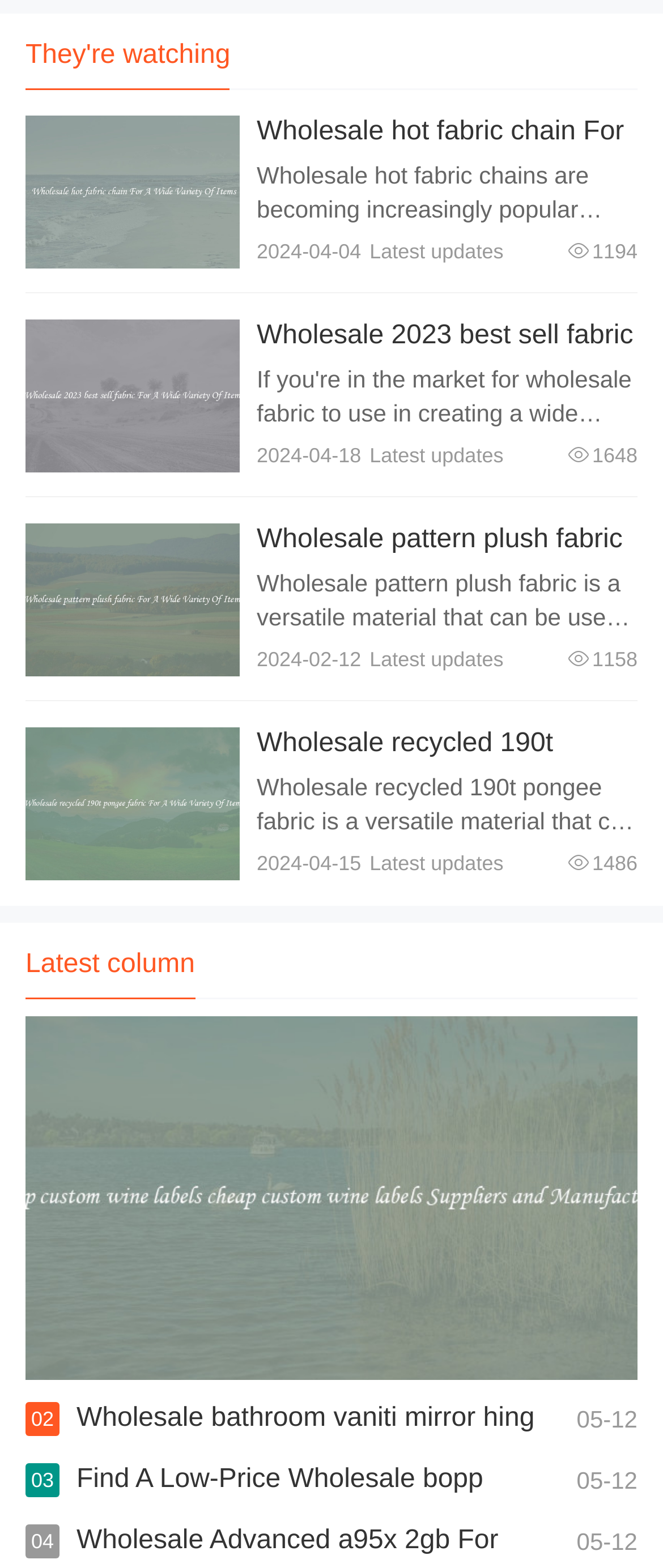Specify the bounding box coordinates of the area to click in order to execute this command: 'View wholesale 2023 best sell fabric'. The coordinates should consist of four float numbers ranging from 0 to 1, and should be formatted as [left, top, right, bottom].

[0.387, 0.204, 0.955, 0.244]